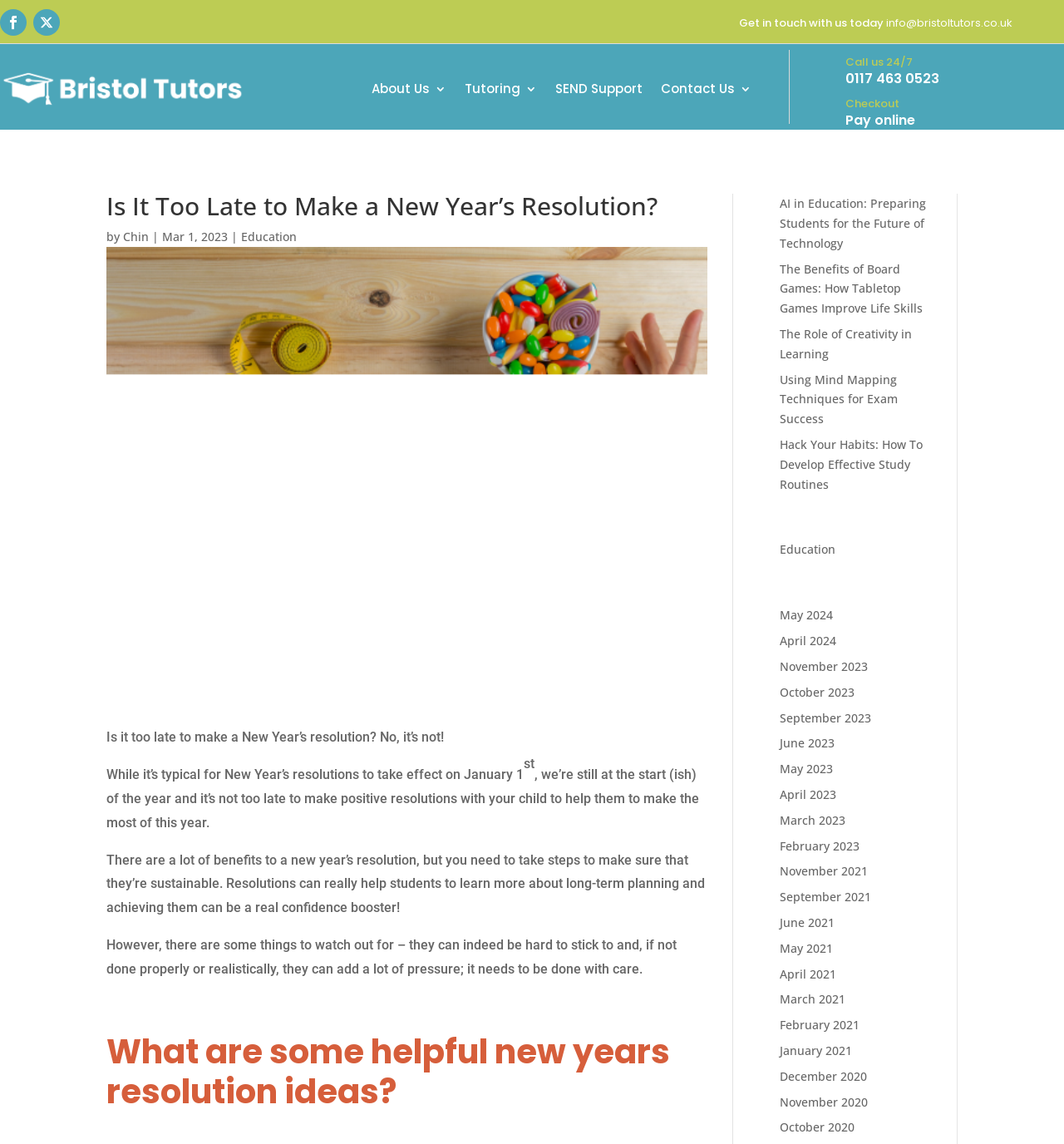Find the bounding box coordinates of the area that needs to be clicked in order to achieve the following instruction: "contact via email". The coordinates should be specified as four float numbers between 0 and 1, i.e., [left, top, right, bottom].

None